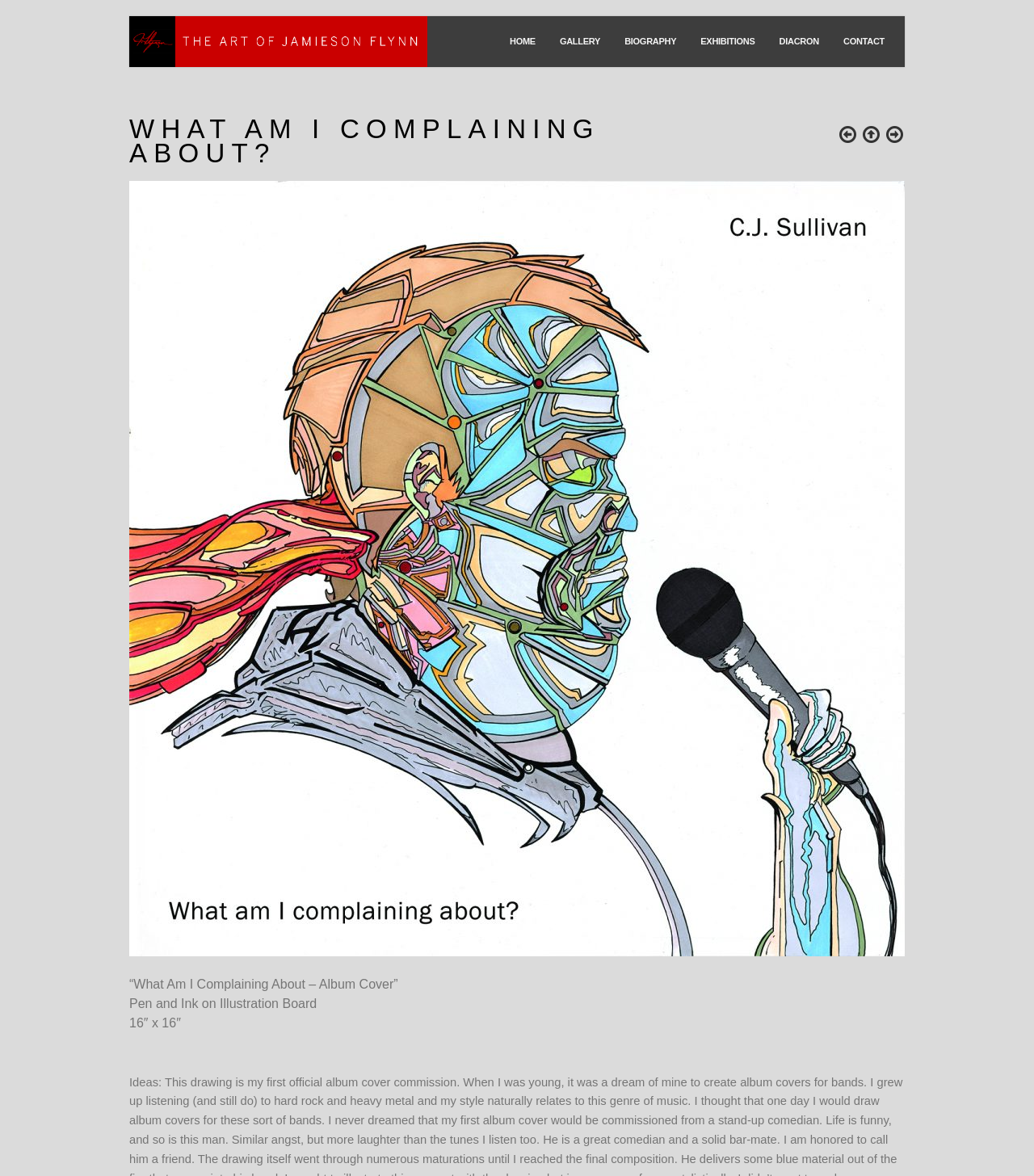What is the title of the artwork?
Based on the image, respond with a single word or phrase.

What Am I Complaining About – Album Cover